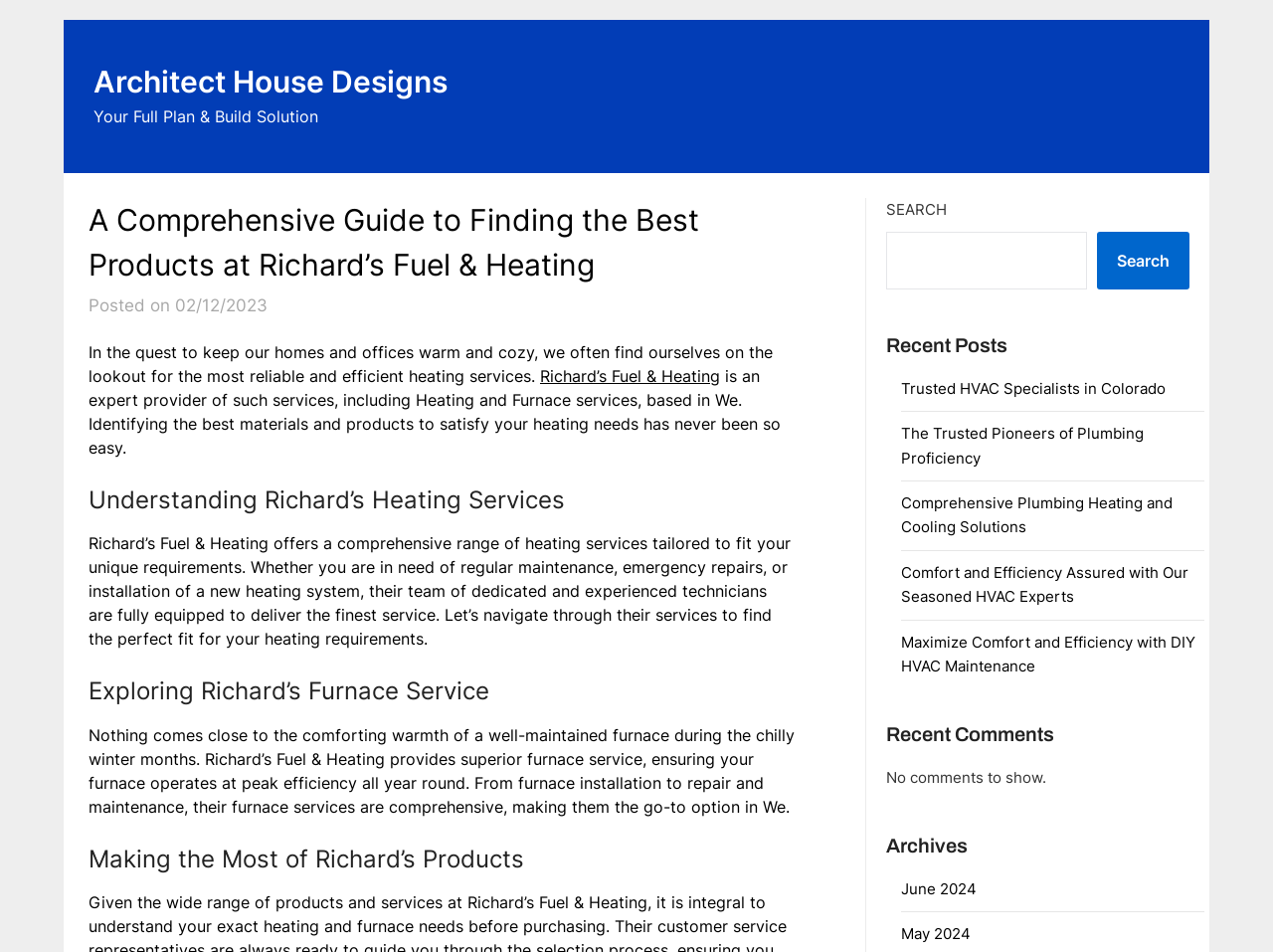Find and extract the text of the primary heading on the webpage.

A Comprehensive Guide to Finding the Best Products at Richard’s Fuel & Heating